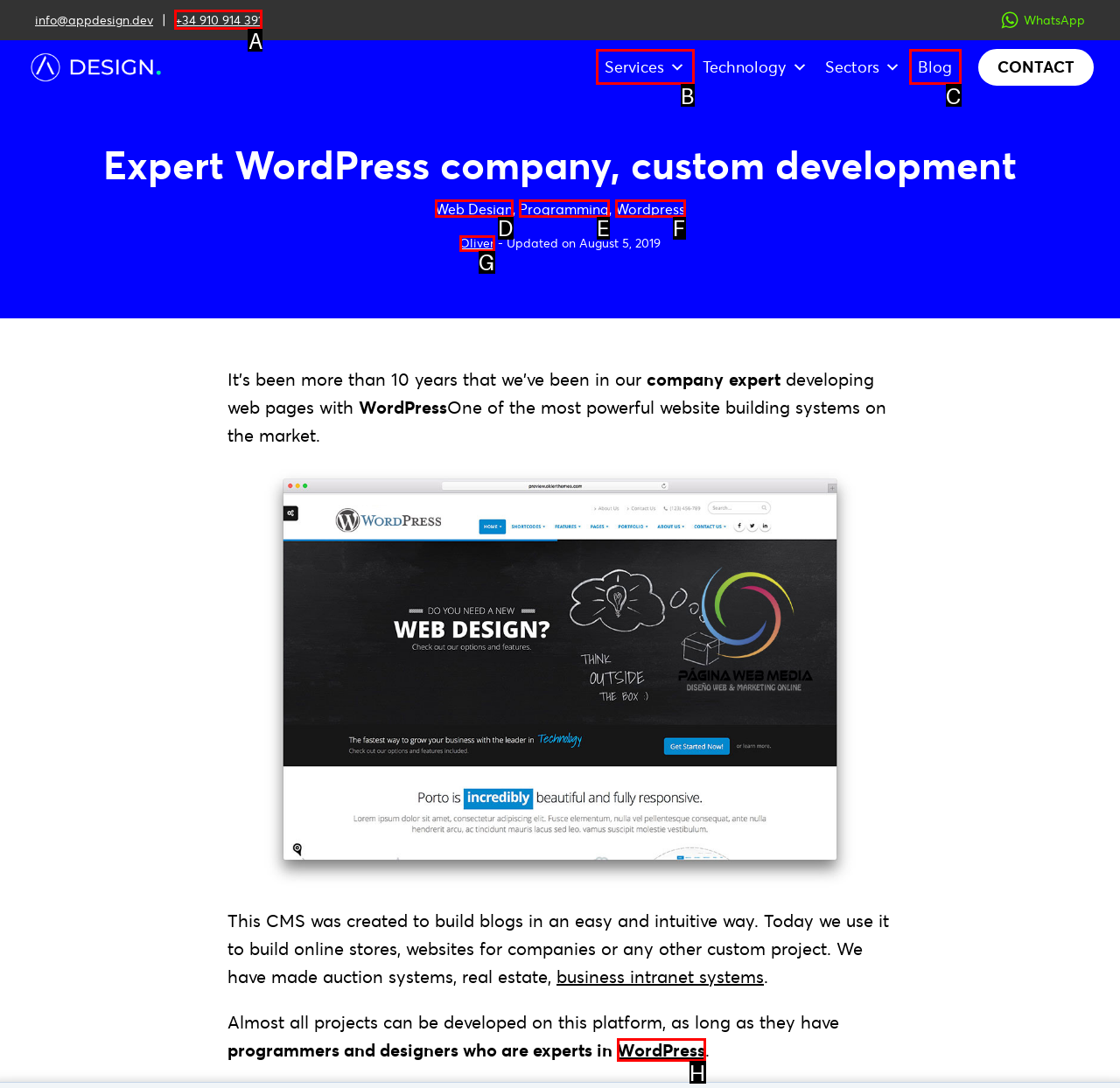Identify the correct lettered option to click in order to perform this task: Call the company. Respond with the letter.

A